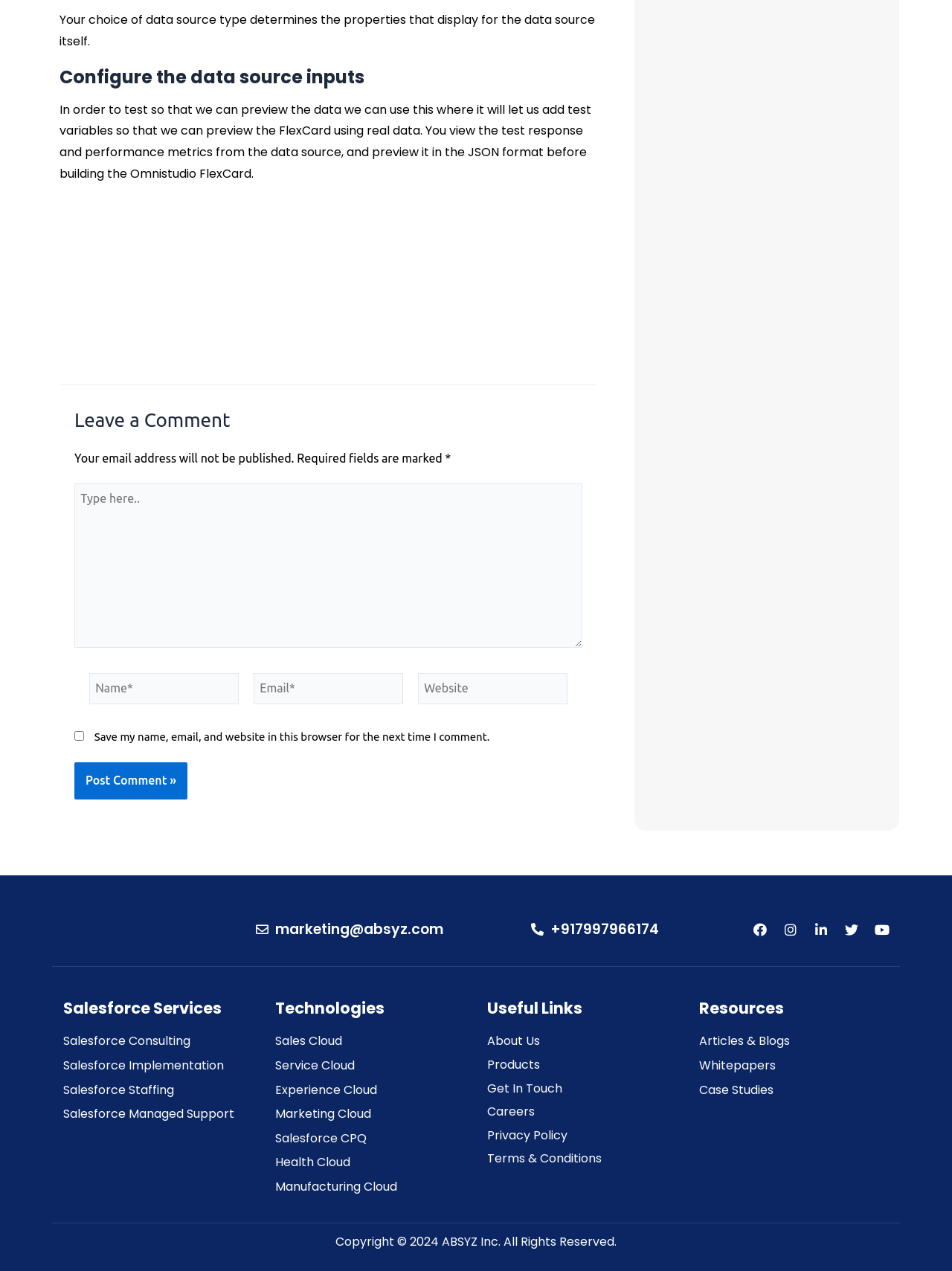Could you provide the bounding box coordinates for the portion of the screen to click to complete this instruction: "Click the Post Comment button"?

[0.078, 0.6, 0.197, 0.629]